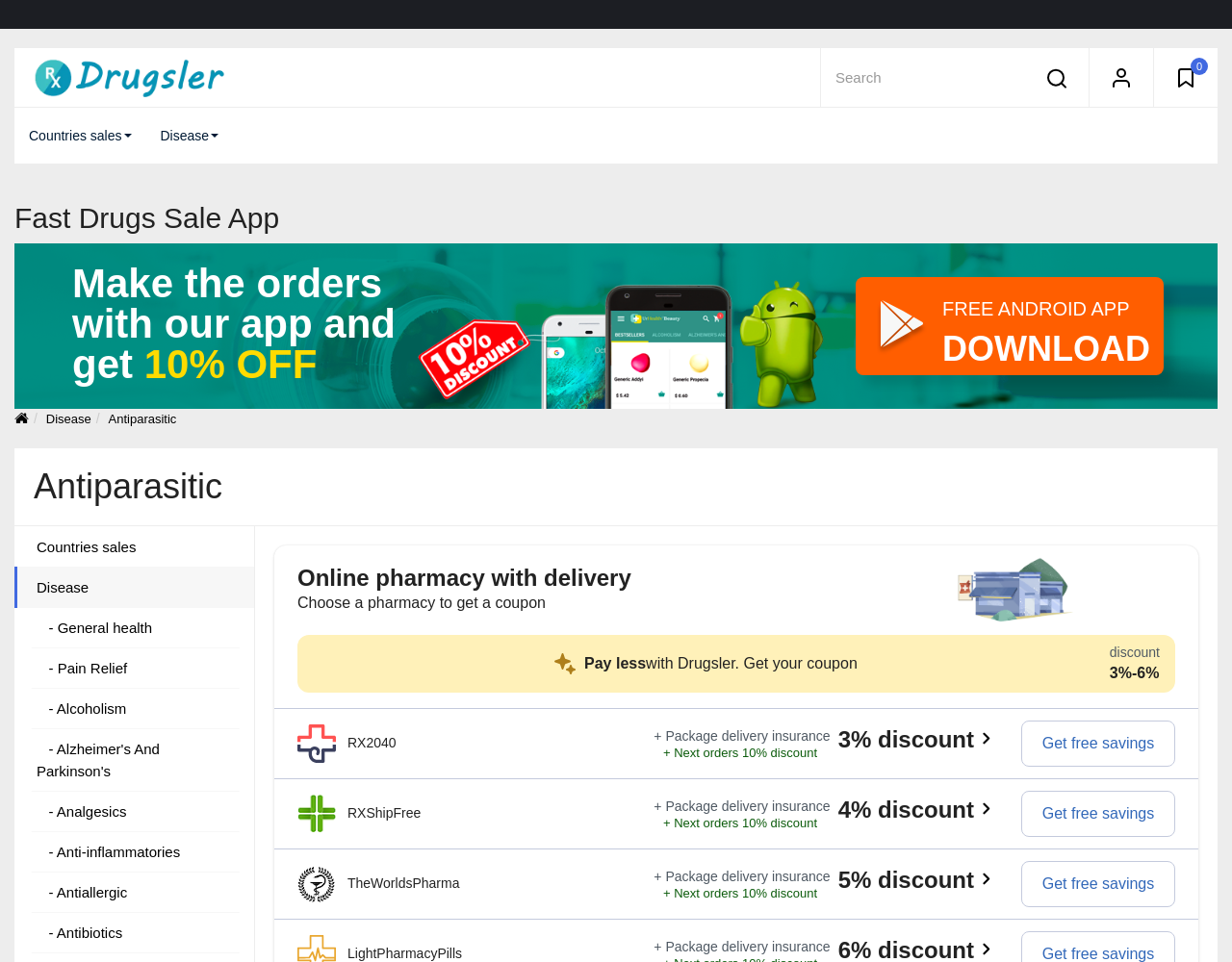Please identify the bounding box coordinates of the element that needs to be clicked to execute the following command: "Click on My Account". Provide the bounding box using four float numbers between 0 and 1, formatted as [left, top, right, bottom].

[0.884, 0.05, 0.936, 0.111]